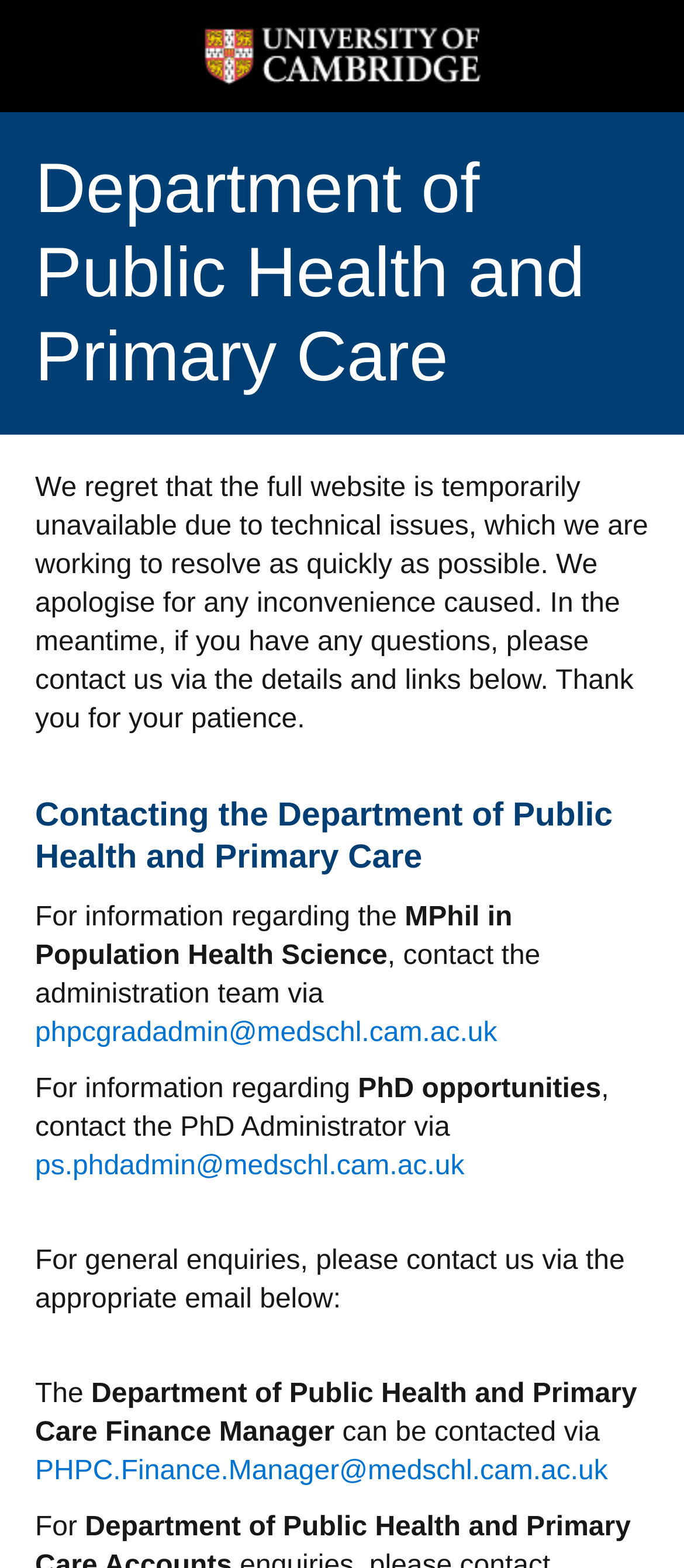What is the role of the person who can be contacted via PHPC.Finance.Manager@medschl.cam.ac.uk?
Please provide a comprehensive answer based on the details in the screenshot.

The person who can be contacted via the email address 'PHPC.Finance.Manager@medschl.cam.ac.uk' is the Department of Public Health and Primary Care Finance Manager, as stated in the StaticText element with a bounding box of [0.051, 0.88, 0.931, 0.923].